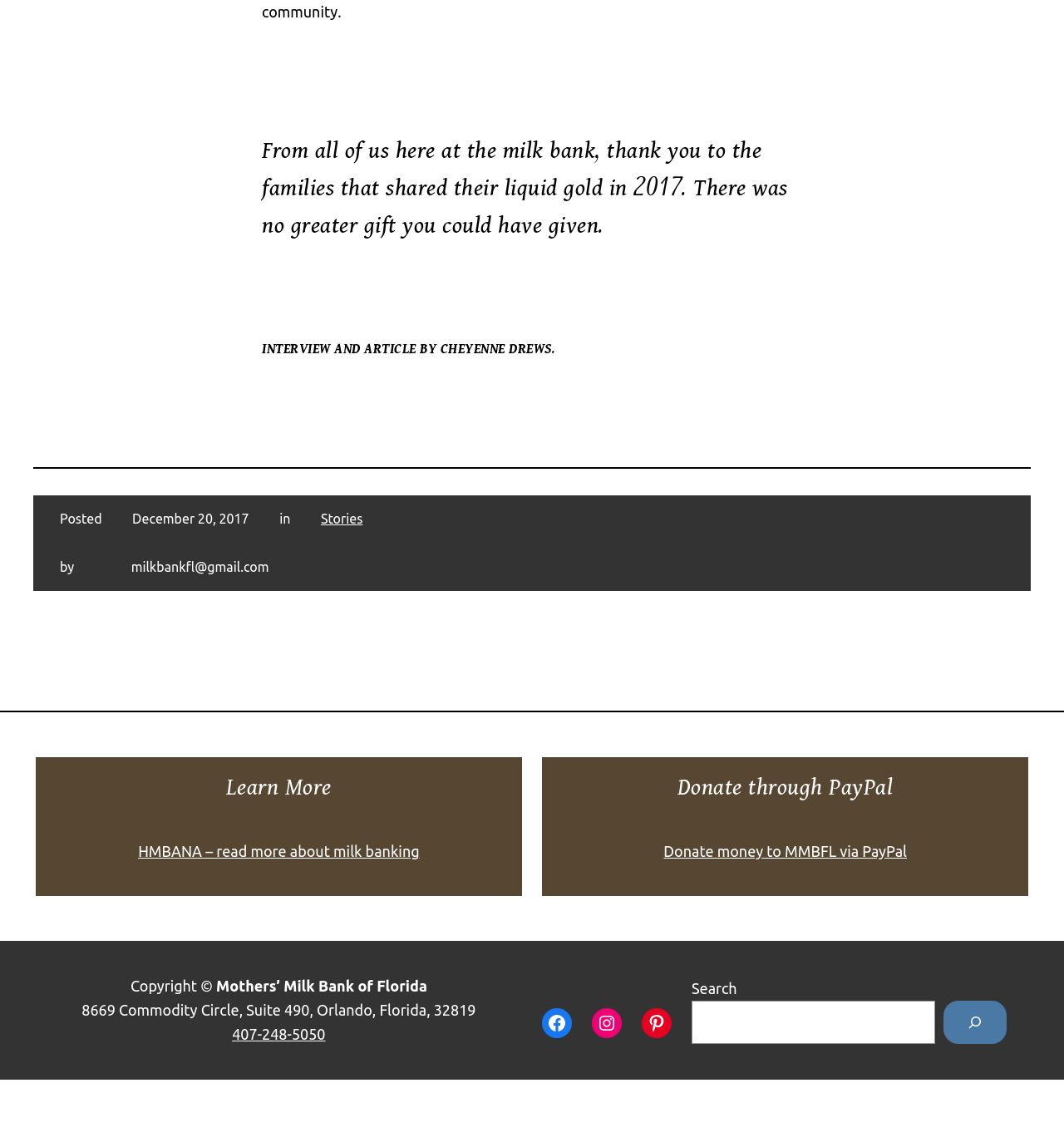Determine the bounding box coordinates for the clickable element required to fulfill the instruction: "Donate money to MMBFL via PayPal". Provide the coordinates as four float numbers between 0 and 1, i.e., [left, top, right, bottom].

[0.624, 0.738, 0.852, 0.753]